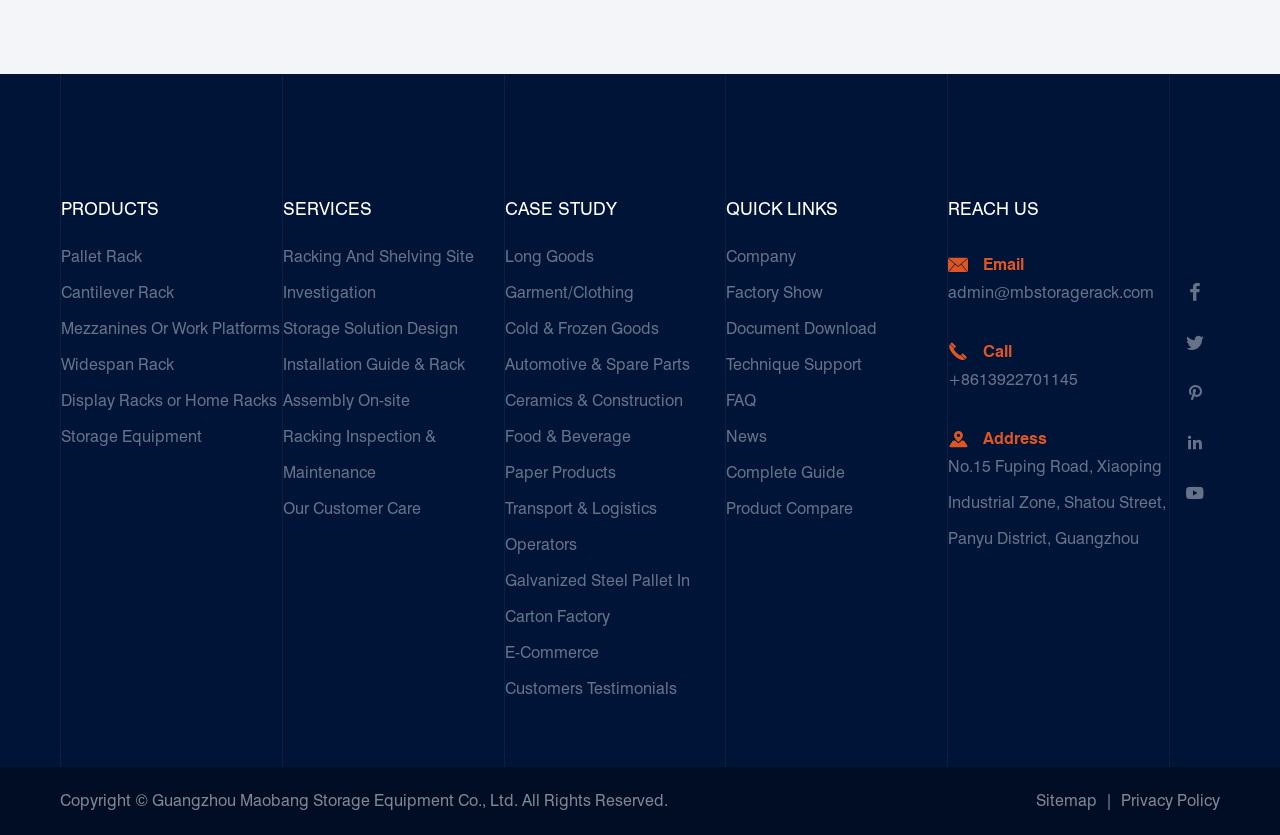Predict the bounding box coordinates for the UI element described as: "Our Customer Care". The coordinates should be four float numbers between 0 and 1, presented as [left, top, right, bottom].

[0.221, 0.588, 0.393, 0.631]